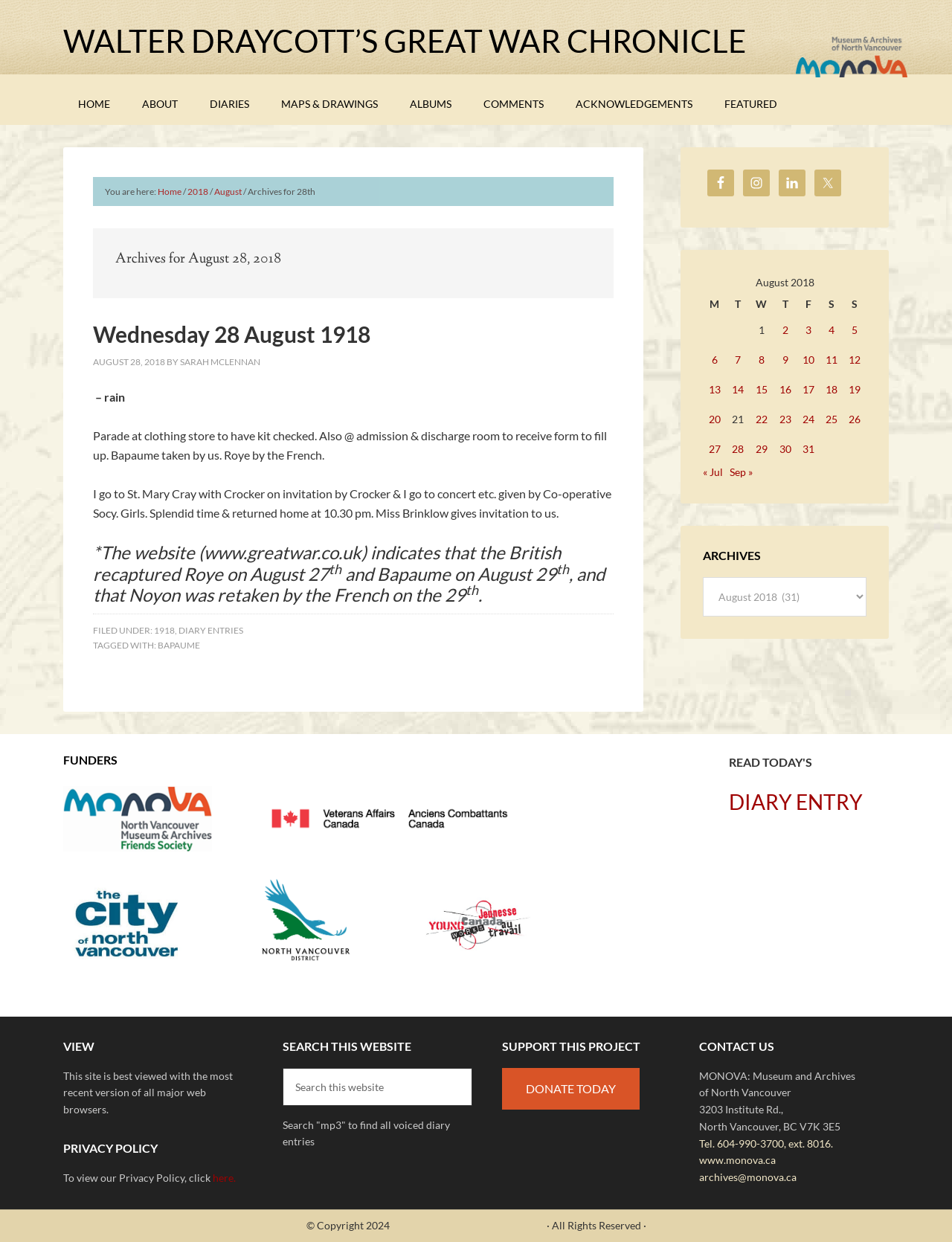What is the title of the table in the sidebar?
Using the visual information from the image, give a one-word or short-phrase answer.

August 2018